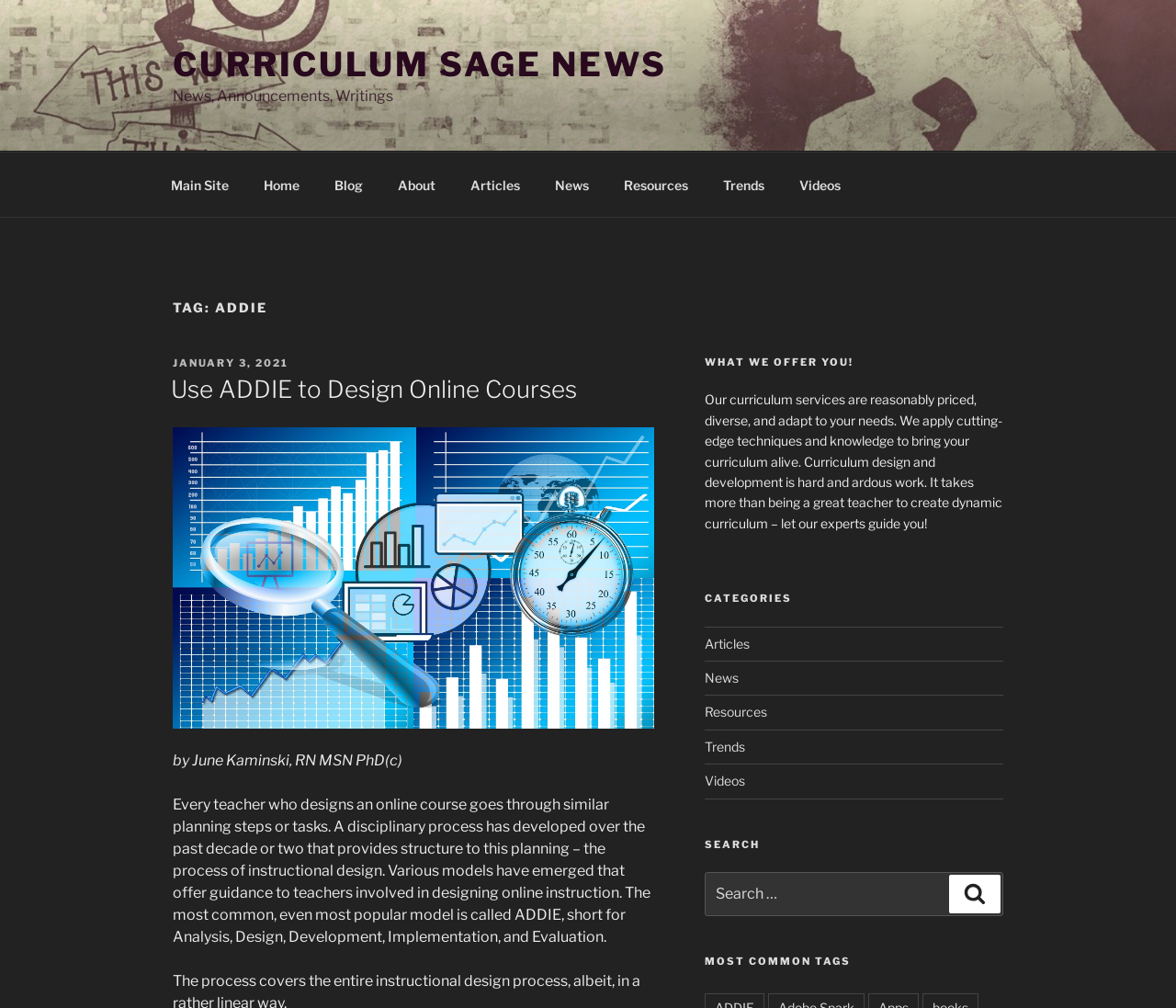Please provide a short answer using a single word or phrase for the question:
What services are offered by the website?

Curriculum design and development